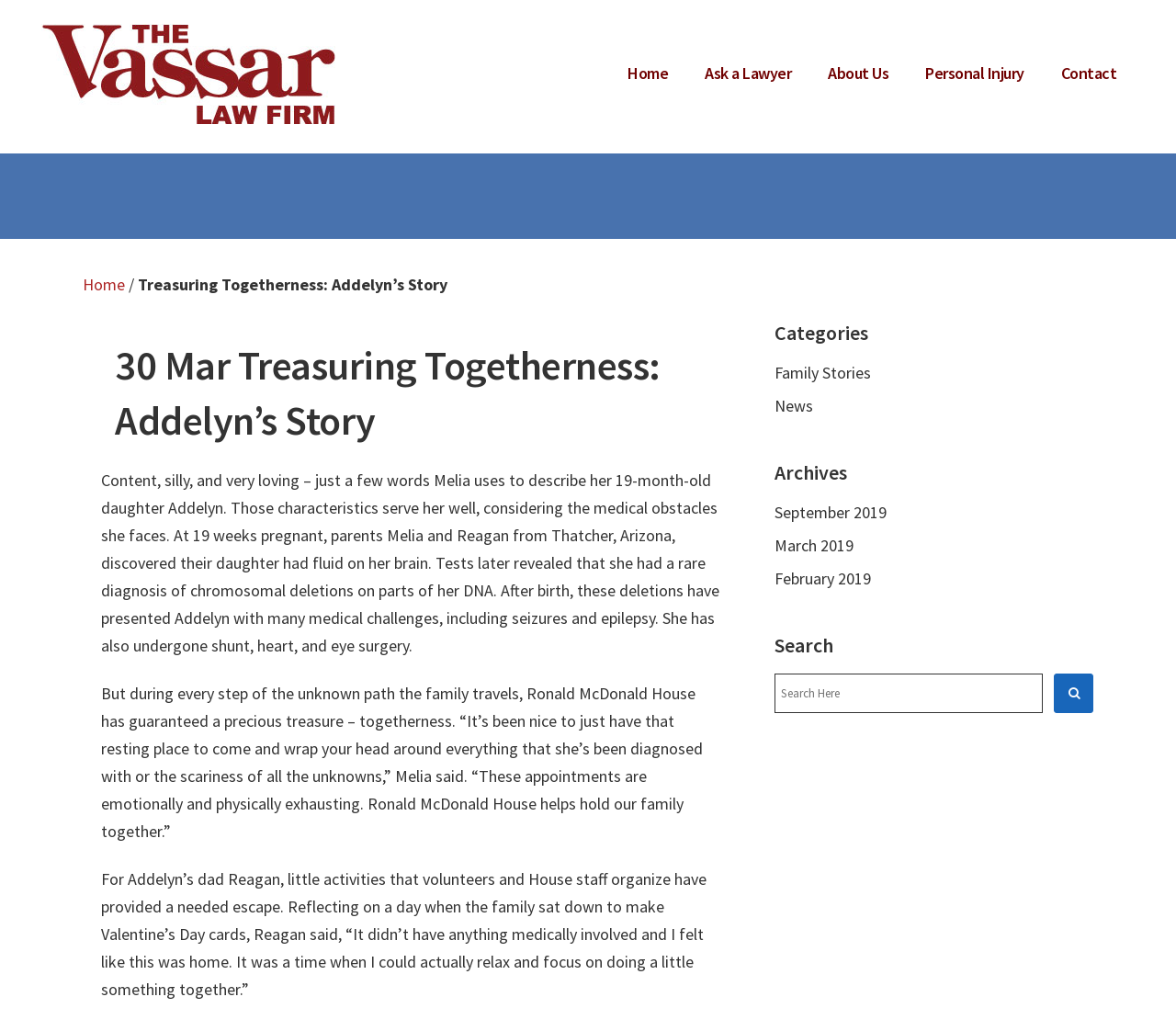What is the rare diagnosis of Addelyn?
Refer to the image and answer the question using a single word or phrase.

Chromosomal deletions